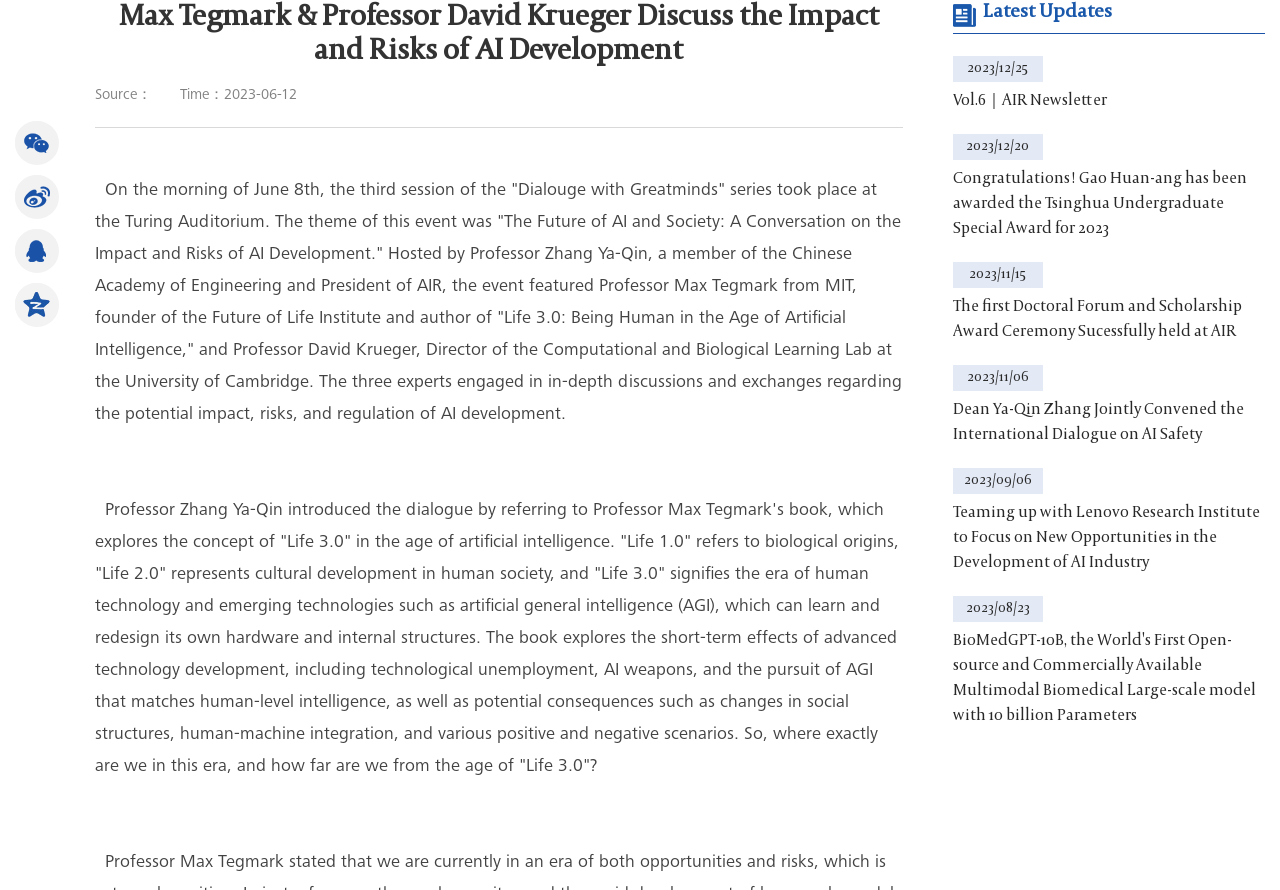Locate the bounding box of the user interface element based on this description: "Vol.6｜AIR Newsletter".

[0.744, 0.1, 0.988, 0.128]